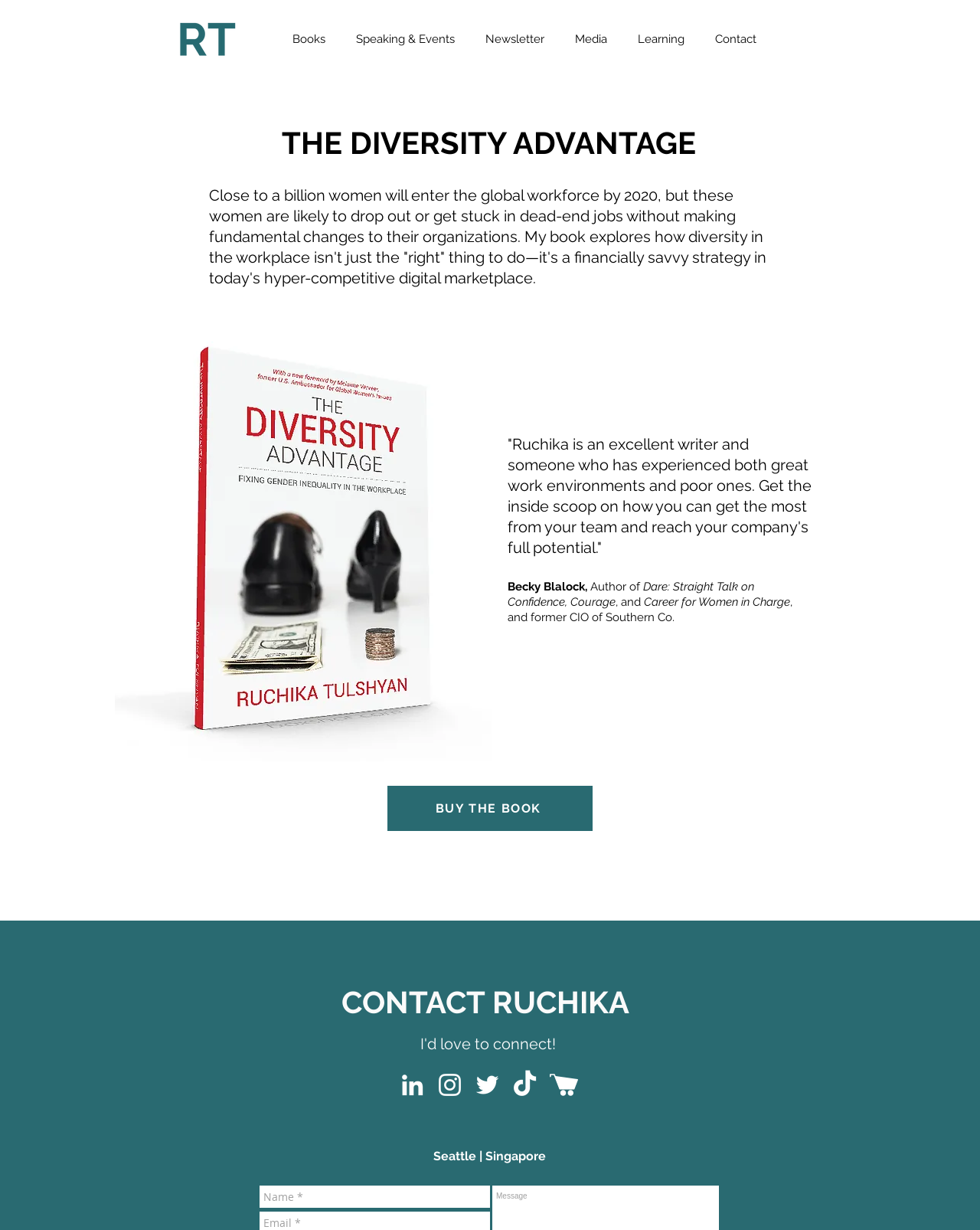Can you extract the headline from the webpage for me?

THE DIVERSITY ADVANTAGE